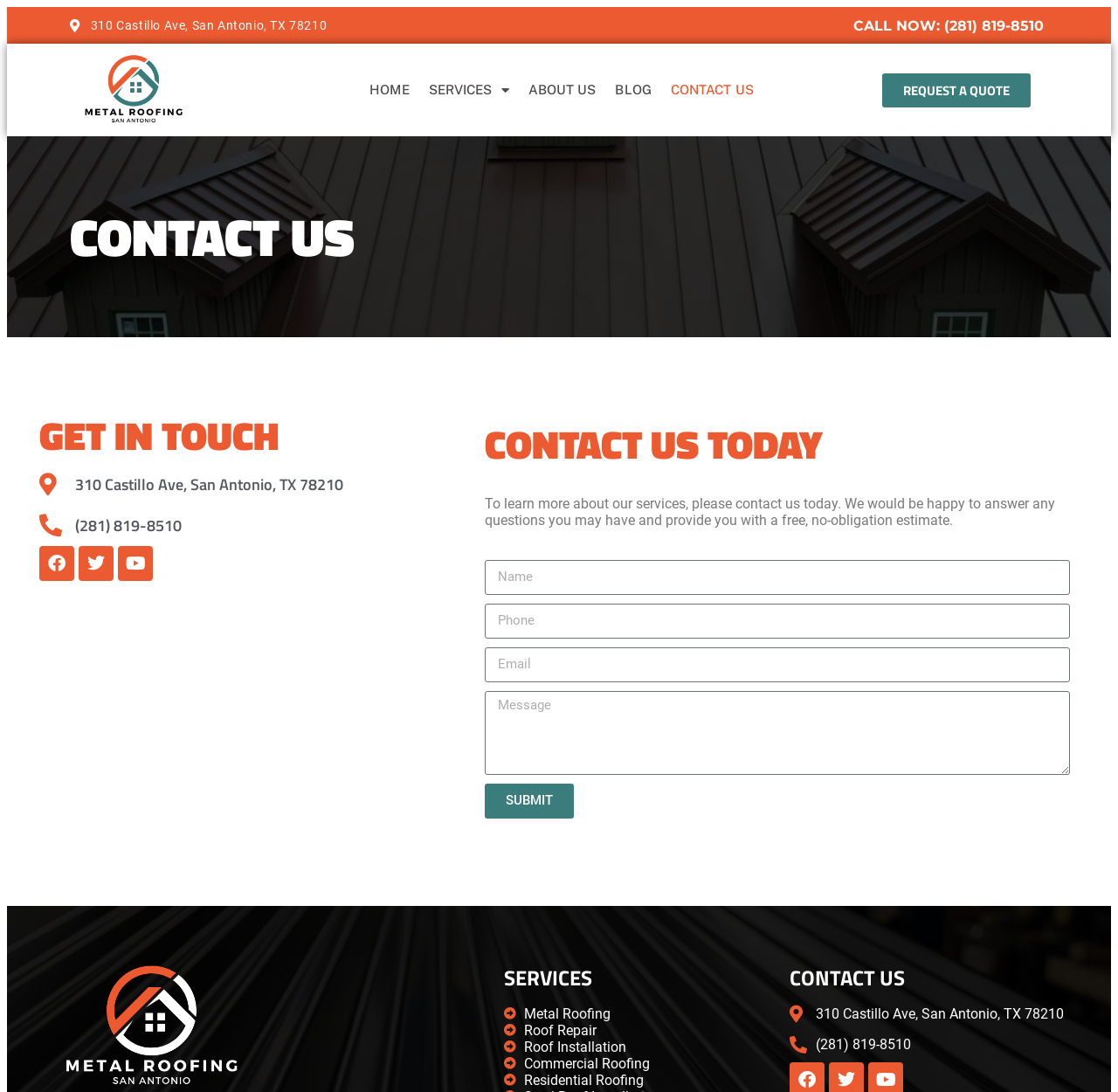How many services are listed on the webpage?
Please use the image to provide a one-word or short phrase answer.

5